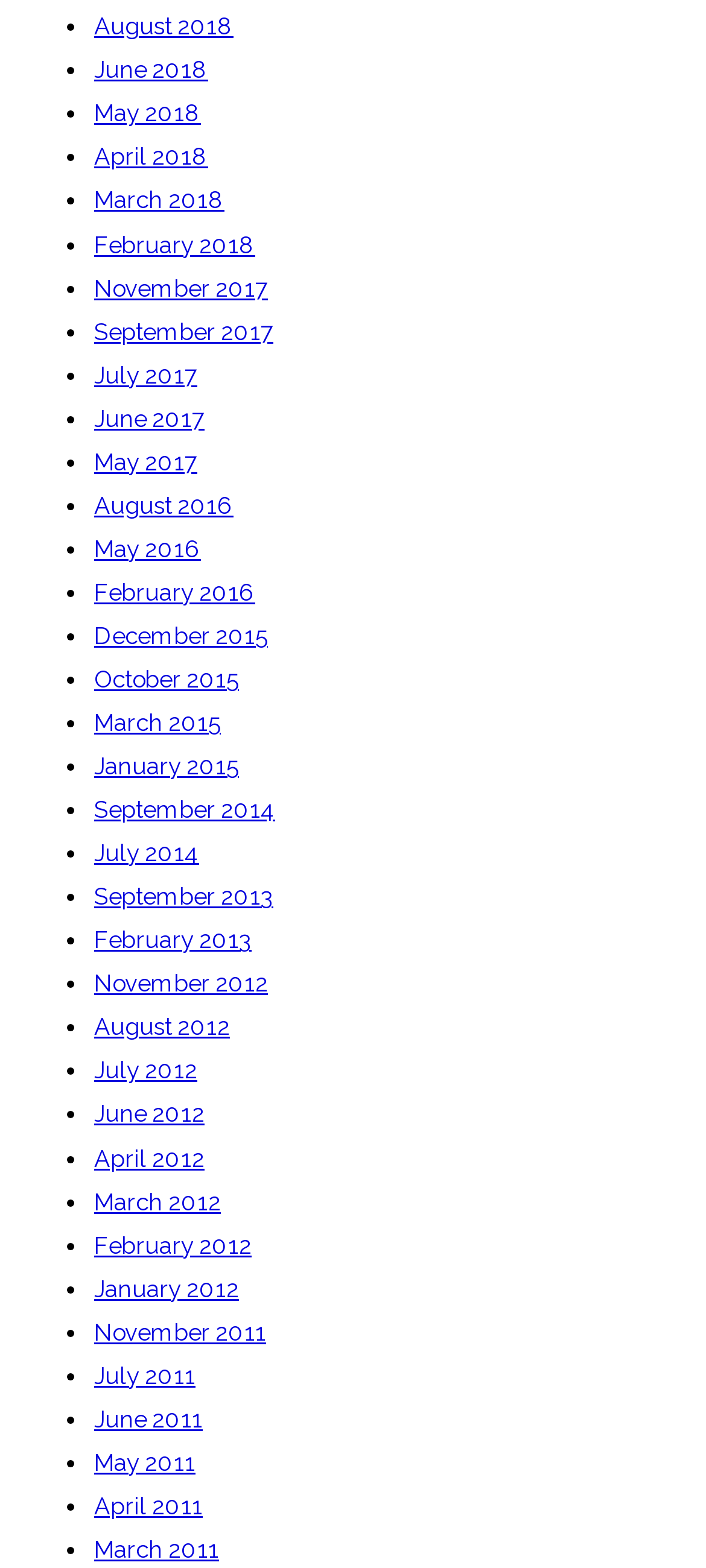Answer in one word or a short phrase: 
How many links are there on the webpage?

55